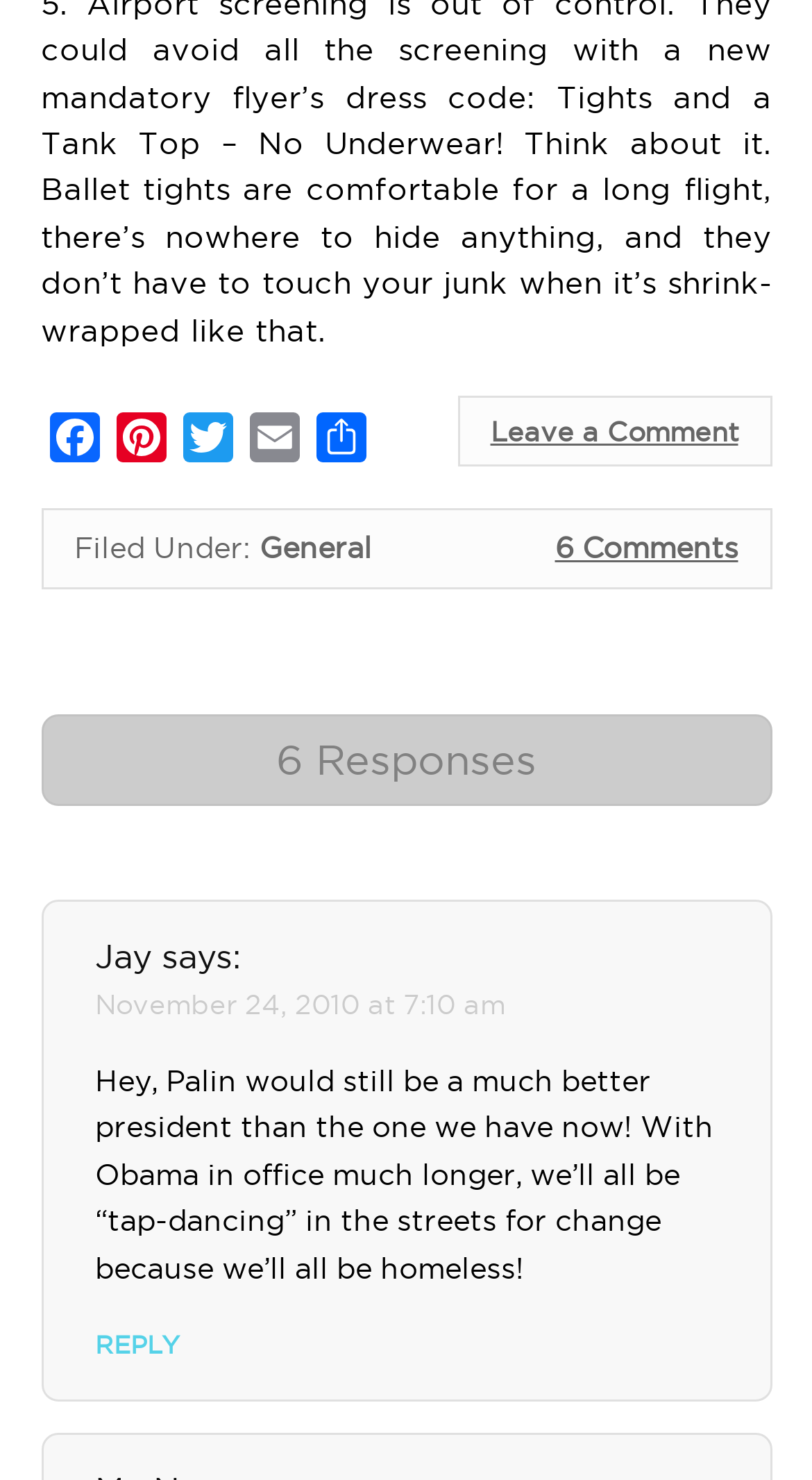Using the format (top-left x, top-left y, bottom-right x, bottom-right y), provide the bounding box coordinates for the described UI element. All values should be floating point numbers between 0 and 1: 6 Comments

[0.683, 0.359, 0.909, 0.382]